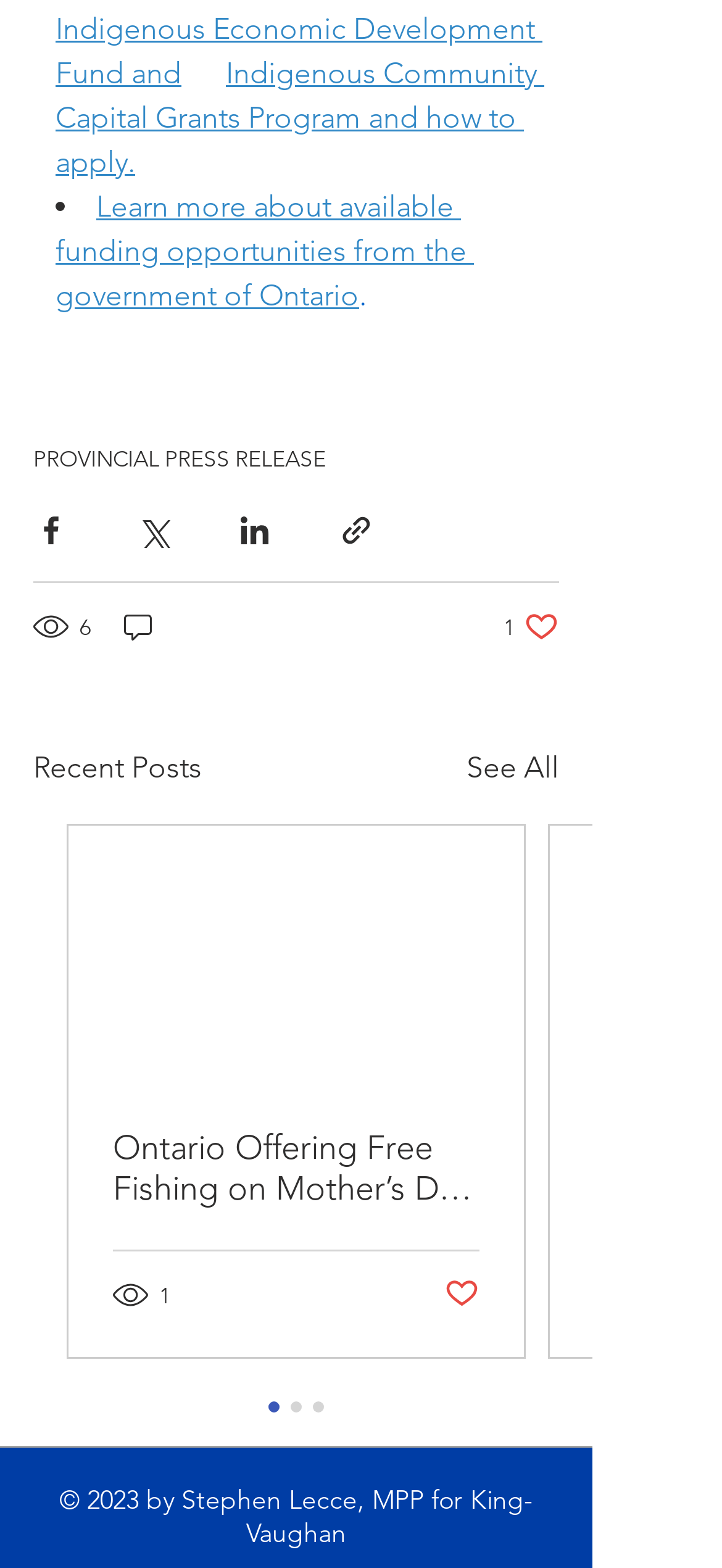What is the topic of the first link on the webpage?
Analyze the image and provide a thorough answer to the question.

I looked at the first link on the webpage, which has the text 'Indigenous Community Capital Grants Program and how to apply.', and determined that the topic is related to the Indigenous Community Capital Grants Program.